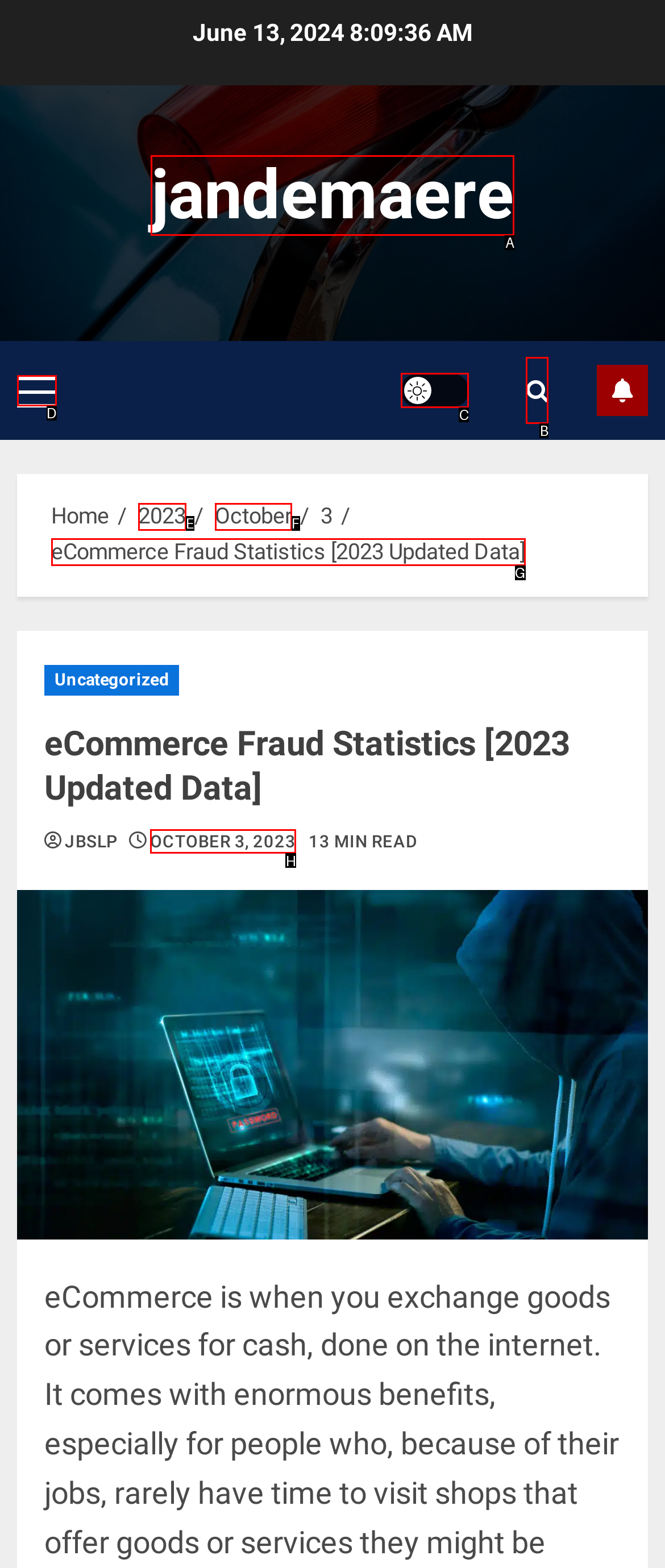Determine which HTML element to click on in order to complete the action: switch to light/dark mode.
Reply with the letter of the selected option.

C